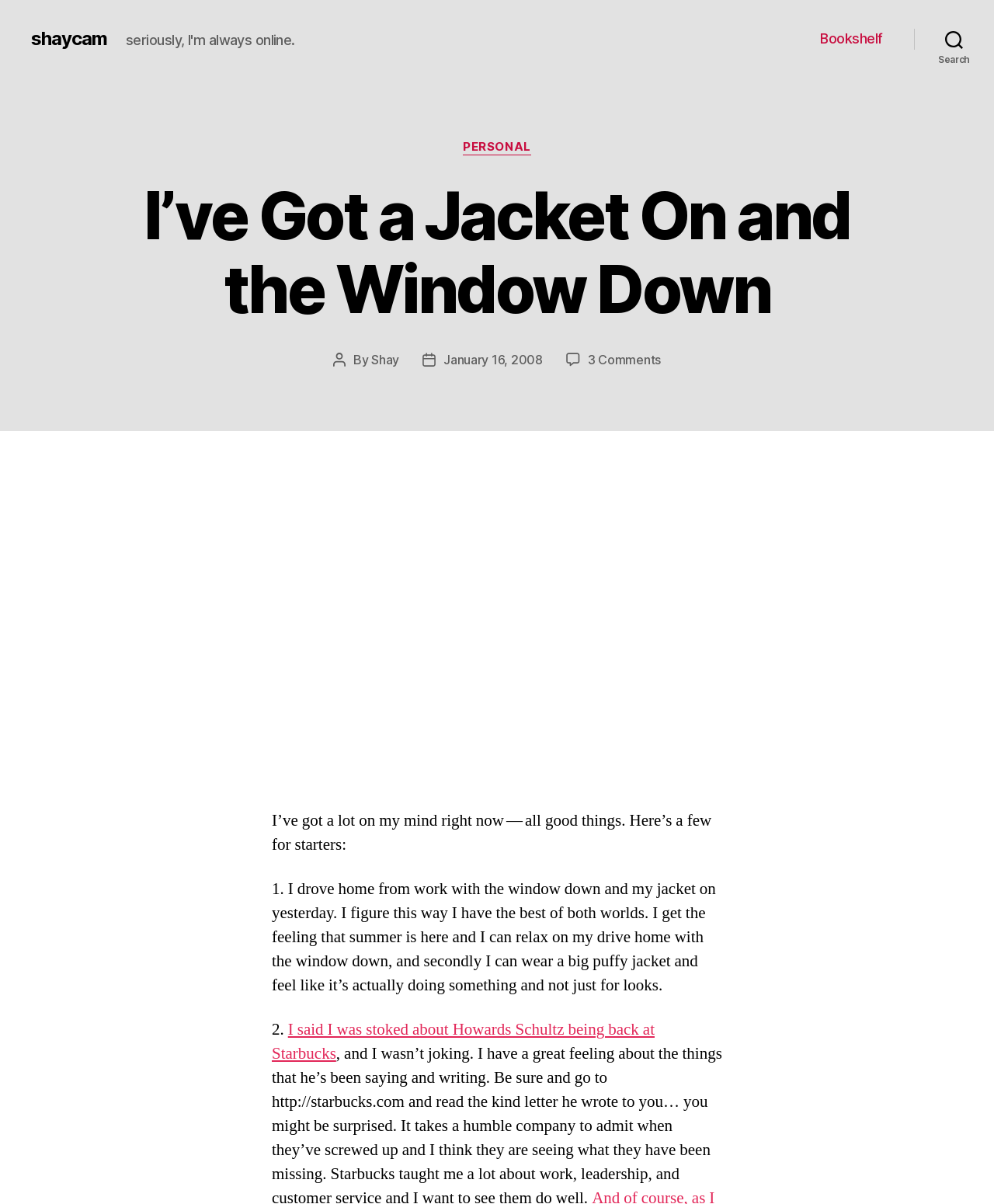Please identify the bounding box coordinates of the clickable element to fulfill the following instruction: "go to bookshelf". The coordinates should be four float numbers between 0 and 1, i.e., [left, top, right, bottom].

[0.825, 0.025, 0.888, 0.039]